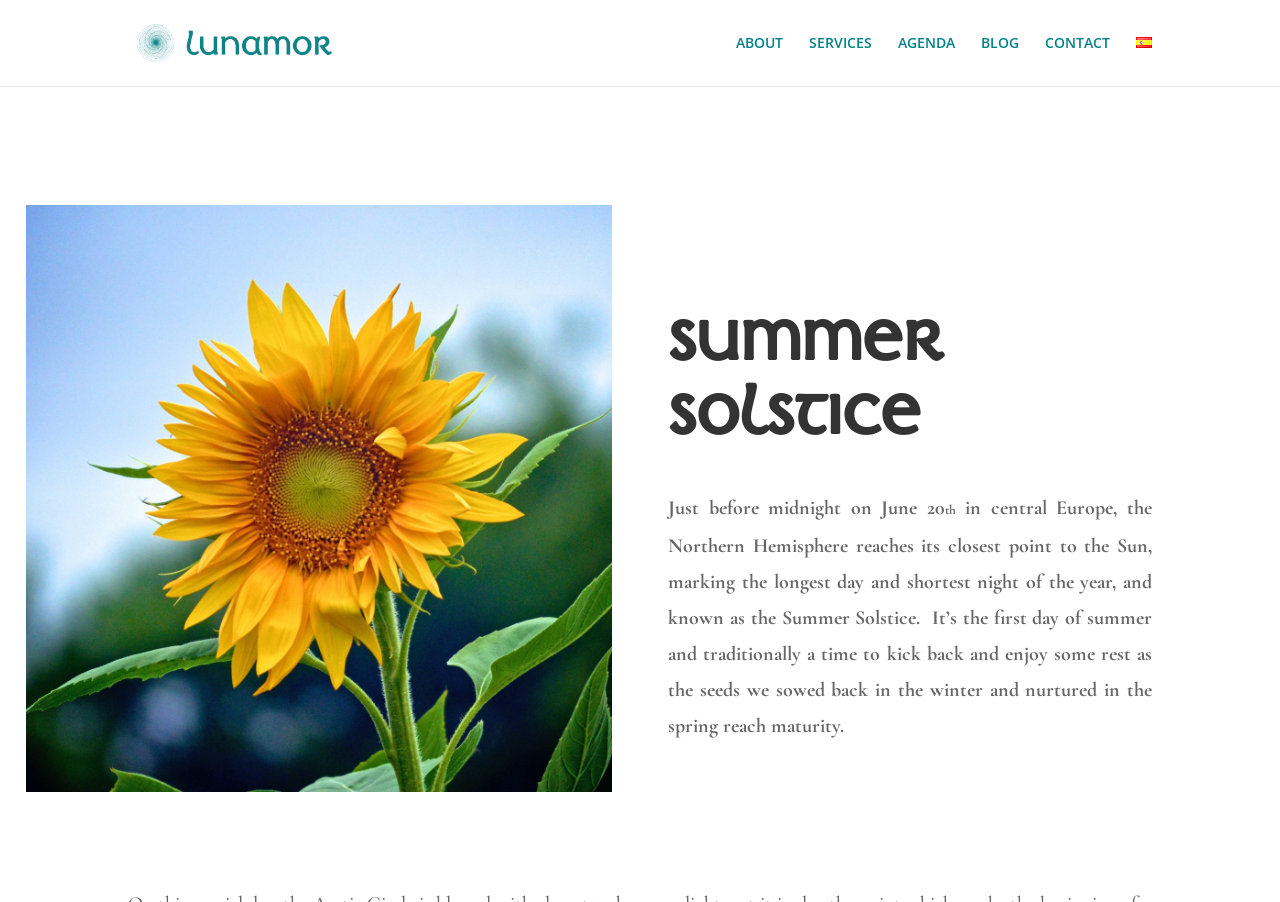Based on the image, please elaborate on the answer to the following question:
What is the first day of summer?

According to the text, the Summer Solstice is the first day of summer, which is a time to kick back and enjoy some rest as the seeds we sowed back in the winter and nurtured in the spring reach maturity.